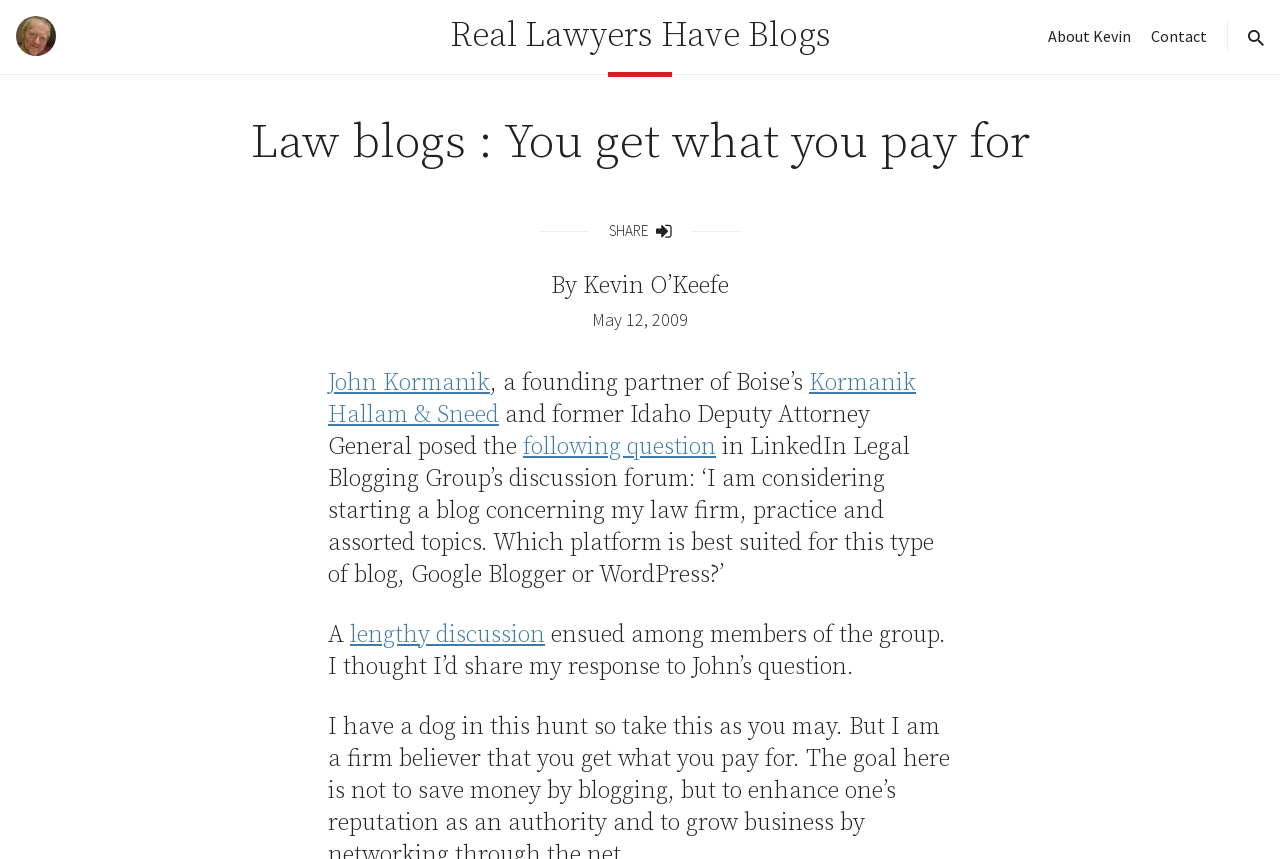Please locate the clickable area by providing the bounding box coordinates to follow this instruction: "Read the post by Kevin O'Keefe".

[0.455, 0.315, 0.57, 0.35]